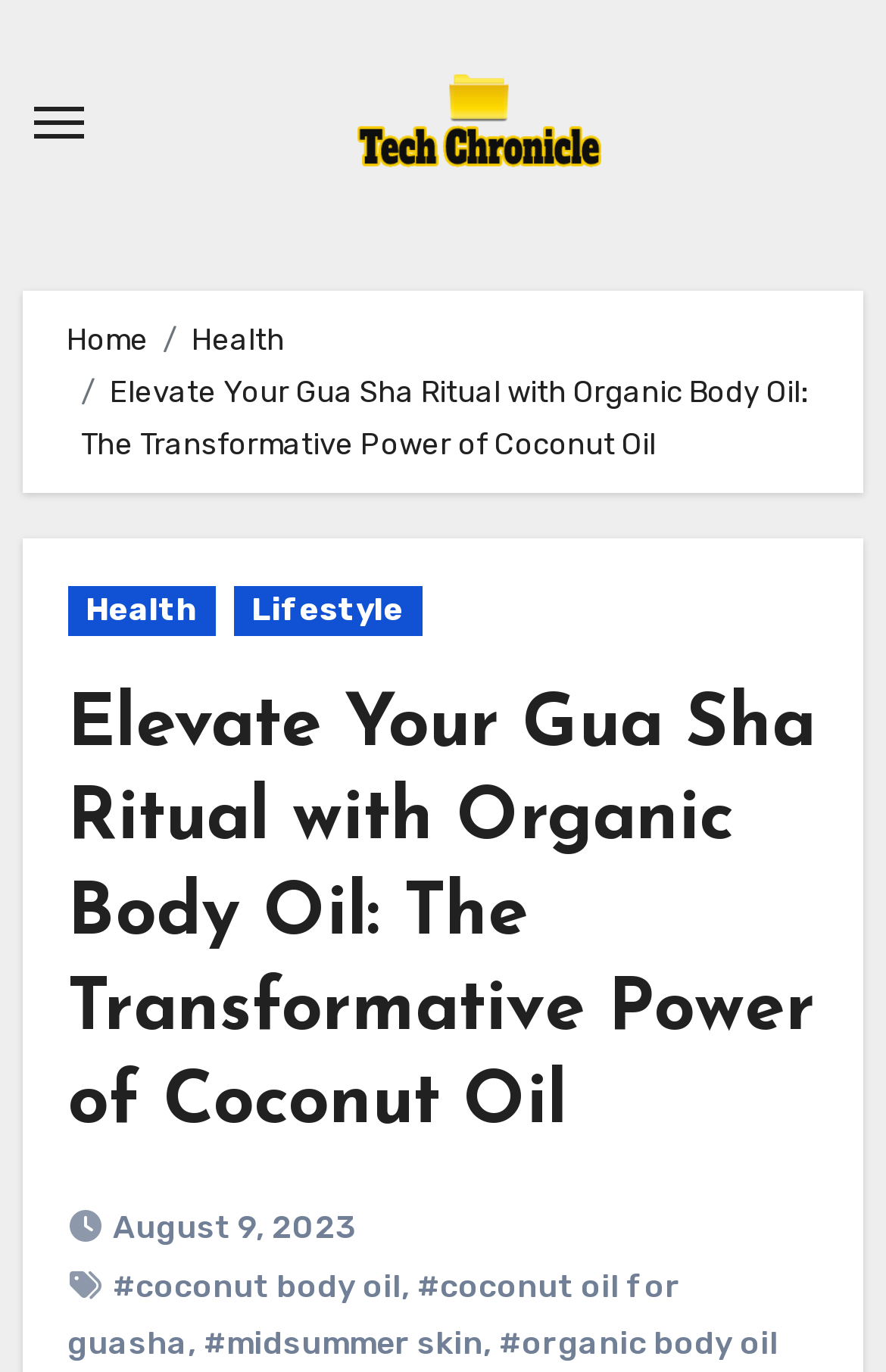Determine the coordinates of the bounding box that should be clicked to complete the instruction: "Toggle navigation". The coordinates should be represented by four float numbers between 0 and 1: [left, top, right, bottom].

[0.025, 0.07, 0.107, 0.109]